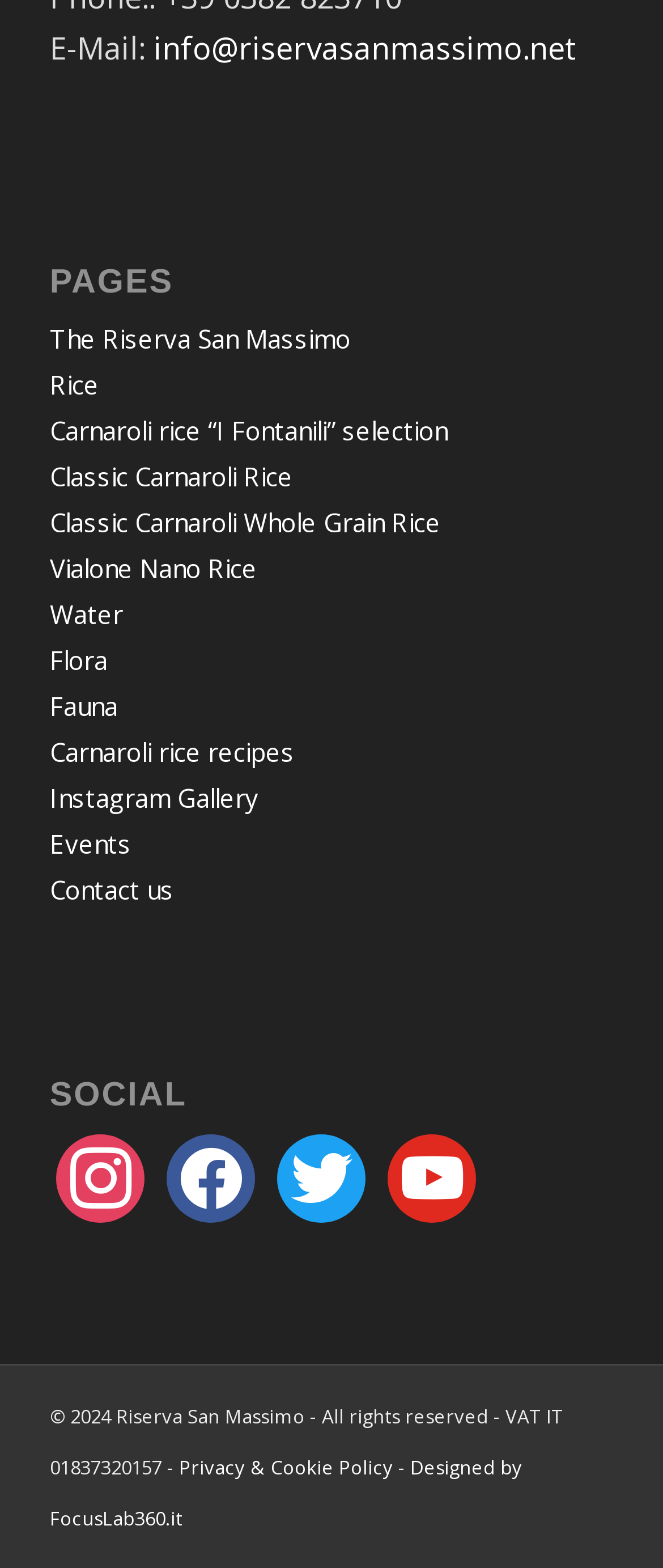Determine the bounding box coordinates in the format (top-left x, top-left y, bottom-right x, bottom-right y). Ensure all values are floating point numbers between 0 and 1. Identify the bounding box of the UI element described by: Contact us

[0.075, 0.556, 0.262, 0.578]